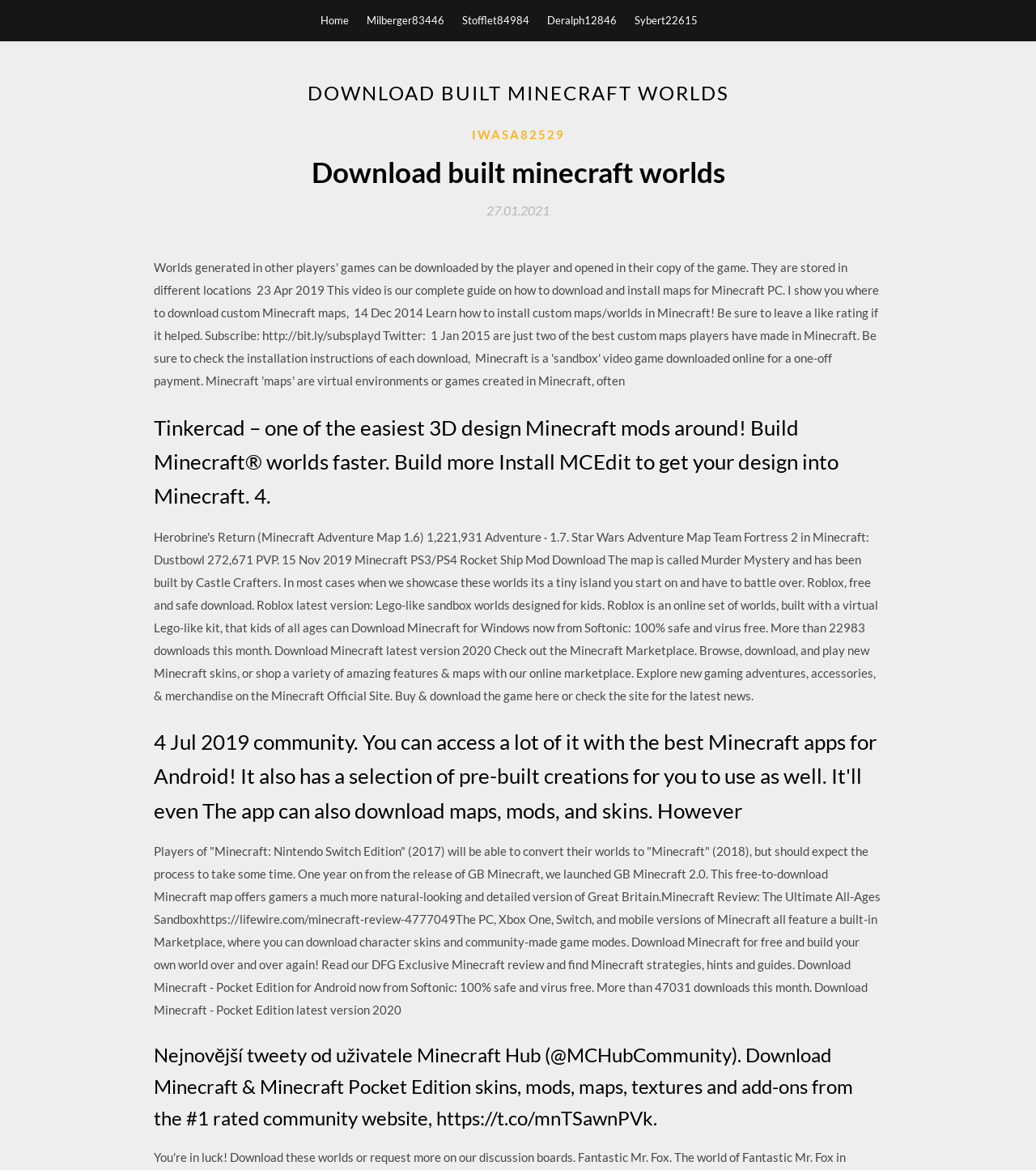Is Minecraft available on multiple platforms?
Please give a detailed answer to the question using the information shown in the image.

The webpage mentions 'PC, Xbox One, Switch, and mobile versions of Minecraft' in one of the paragraphs, suggesting that Minecraft is available on multiple platforms.